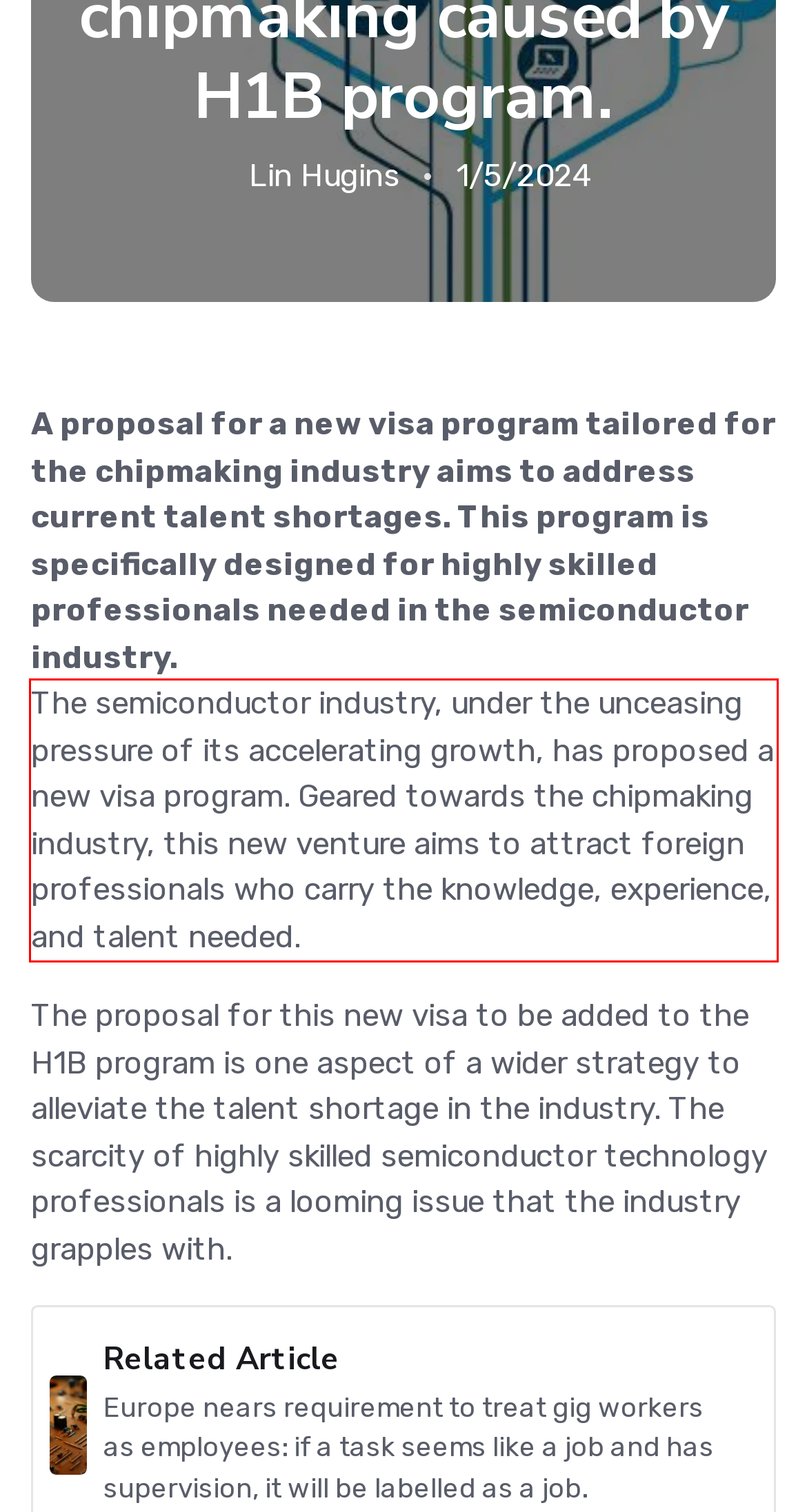From the given screenshot of a webpage, identify the red bounding box and extract the text content within it.

The semiconductor industry, under the unceasing pressure of its accelerating growth, has proposed a new visa program. Geared towards the chipmaking industry, this new venture aims to attract foreign professionals who carry the knowledge, experience, and talent needed.